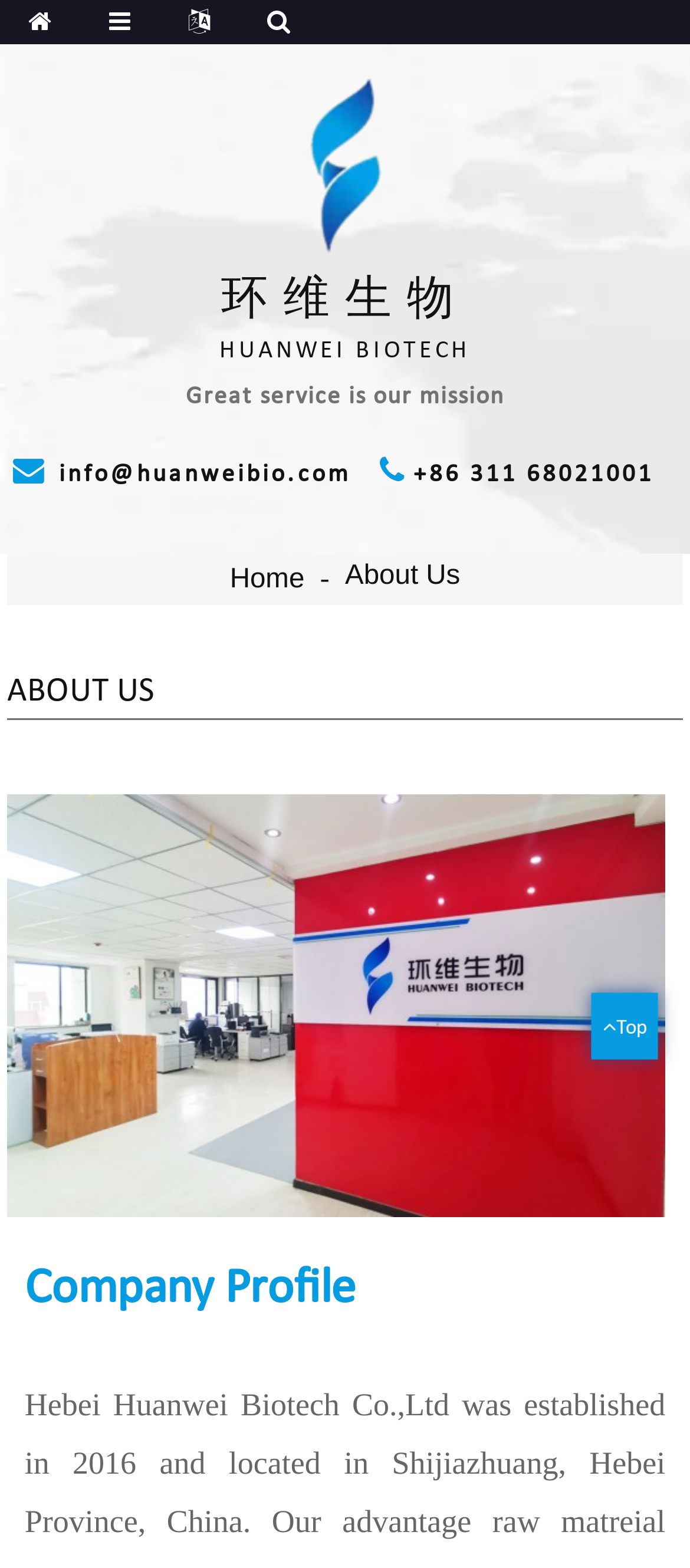Extract the bounding box coordinates for the HTML element that matches this description: "info@huanweibio.com". The coordinates should be four float numbers between 0 and 1, i.e., [left, top, right, bottom].

[0.073, 0.296, 0.508, 0.31]